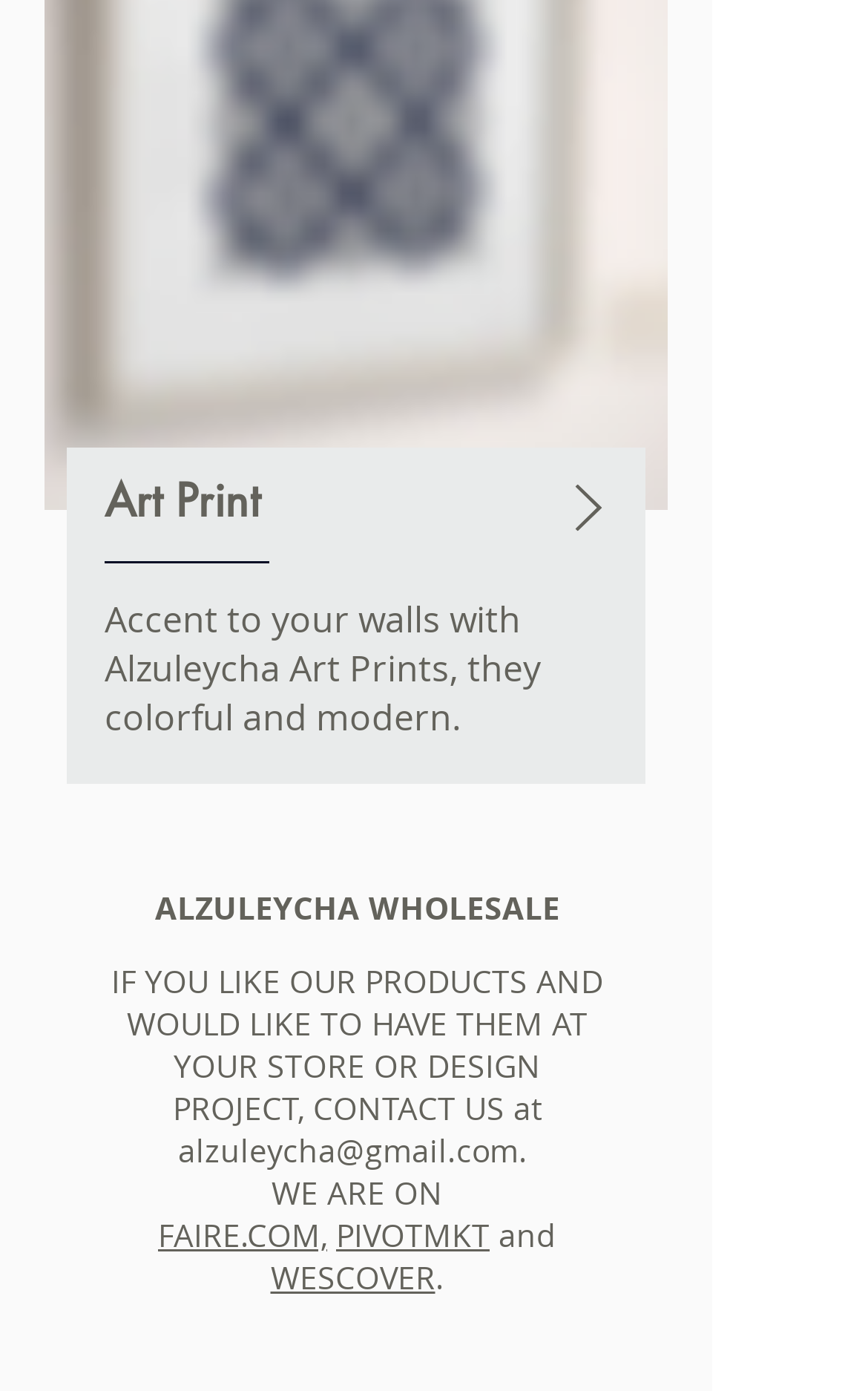What is the name of the wholesale company?
Provide a one-word or short-phrase answer based on the image.

Alzuleycha Wholesale